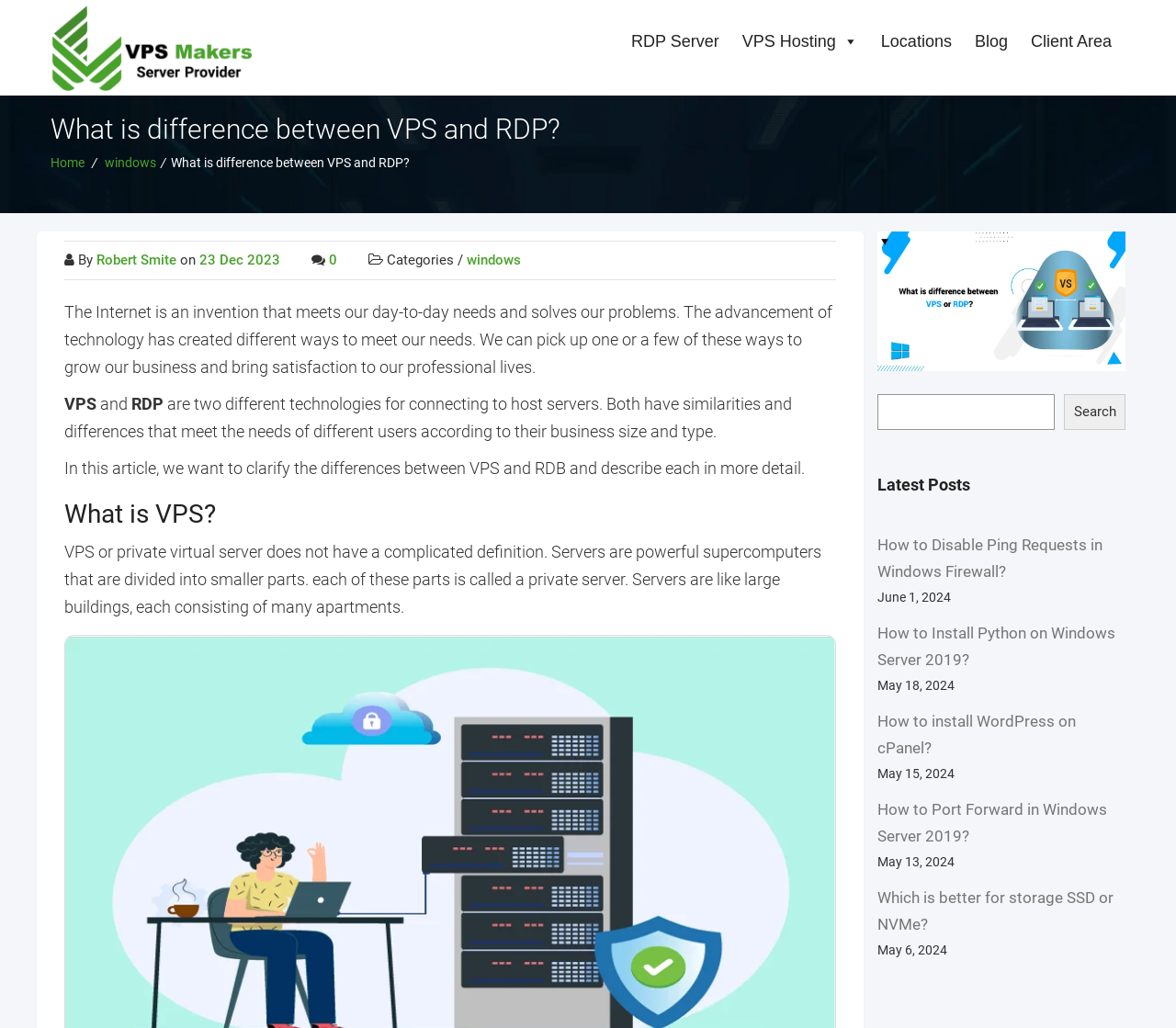Find the bounding box coordinates of the element you need to click on to perform this action: 'Read the 'What is difference between VPS and RDP?' article'. The coordinates should be represented by four float values between 0 and 1, in the format [left, top, right, bottom].

[0.043, 0.111, 0.945, 0.14]